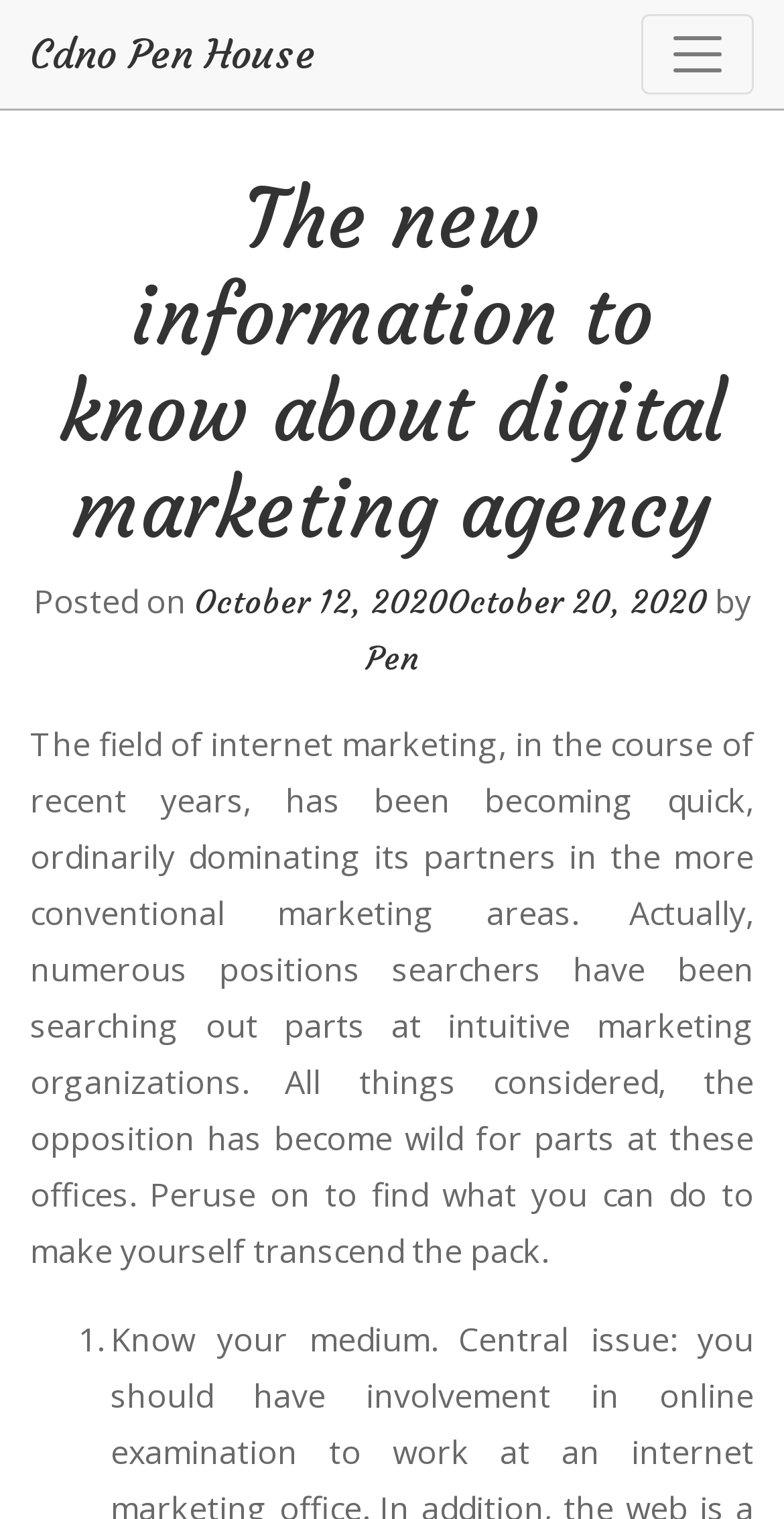Generate a thorough description of the webpage.

The webpage appears to be a blog post or article about digital marketing agencies. At the top left, there is a link to "Cdno Pen House". On the top right, there is a button to toggle navigation. Below the button, there is a header section that spans the entire width of the page. Within the header, there is a heading that reads "The new information to know about digital marketing agency". 

Below the heading, there is a line of text that indicates the post date, "Posted on October 12, 2020October 20, 2020", with the dates separated by a time element. To the right of the dates, there is a text "by" followed by a link to "Pen". 

The main content of the article starts below the header section, occupying the majority of the page. The text describes the rapid growth of internet marketing and the increasing competition for jobs at digital marketing agencies. It then invites readers to continue reading to learn how to stand out in the field. 

At the bottom of the page, there is a numbered list, with the first item marked as "1.".